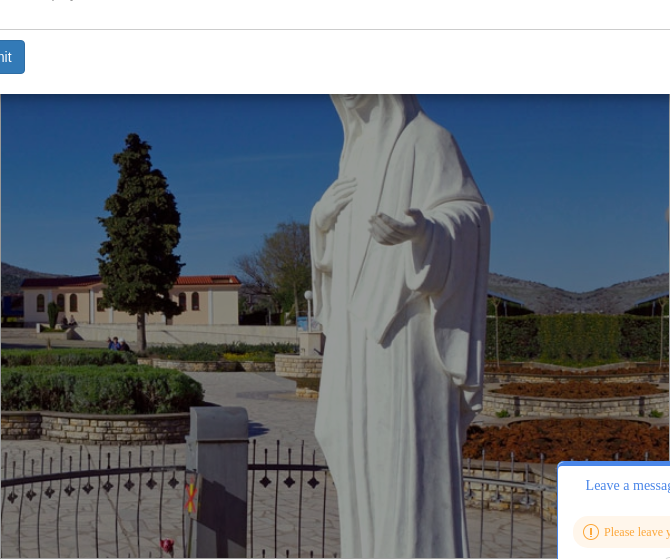What surrounds the statue?
Based on the screenshot, respond with a single word or phrase.

Lush greenery and flowers